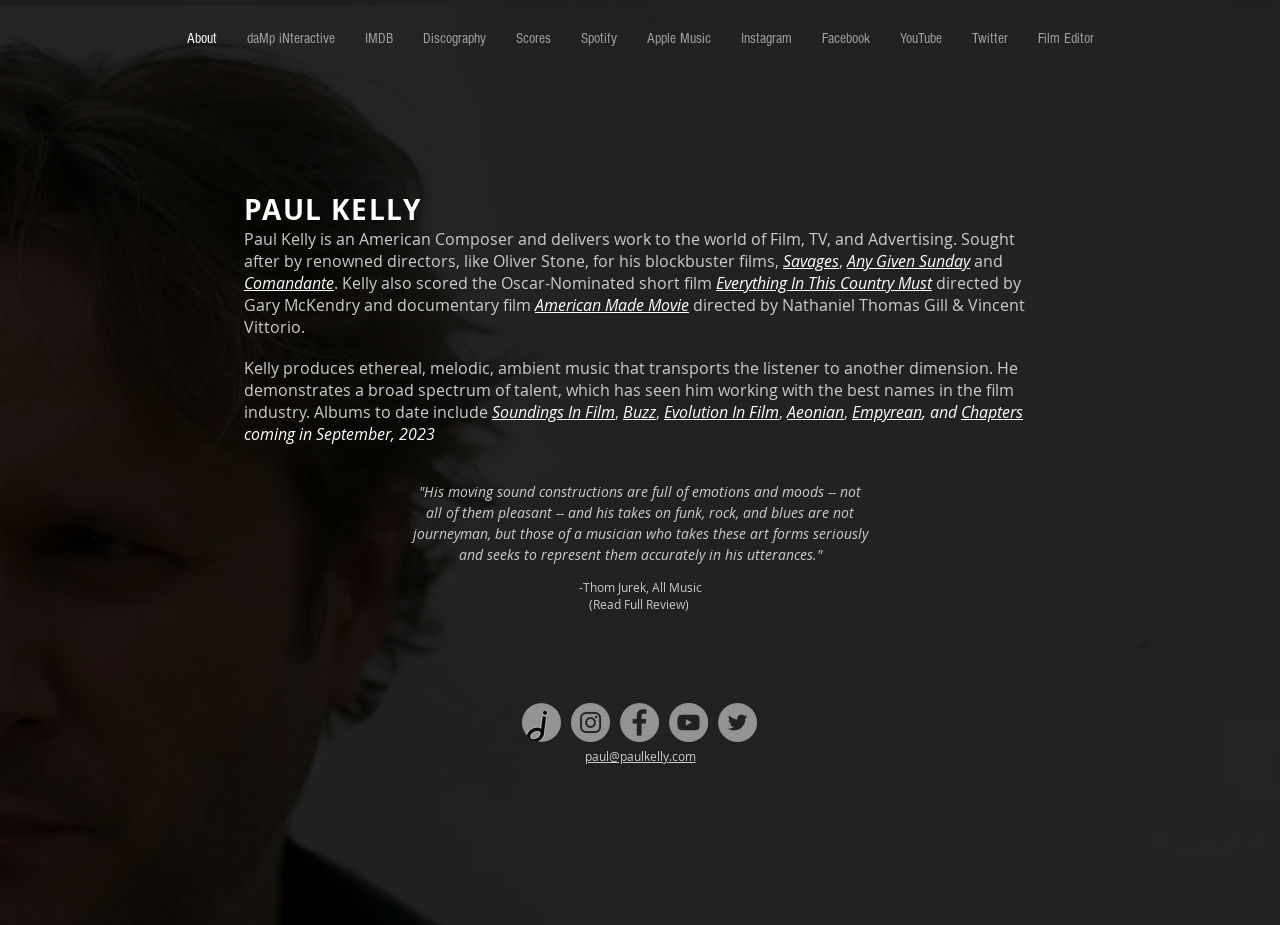Find the bounding box coordinates of the clickable area required to complete the following action: "Visit IMDB page".

[0.273, 0.027, 0.318, 0.057]